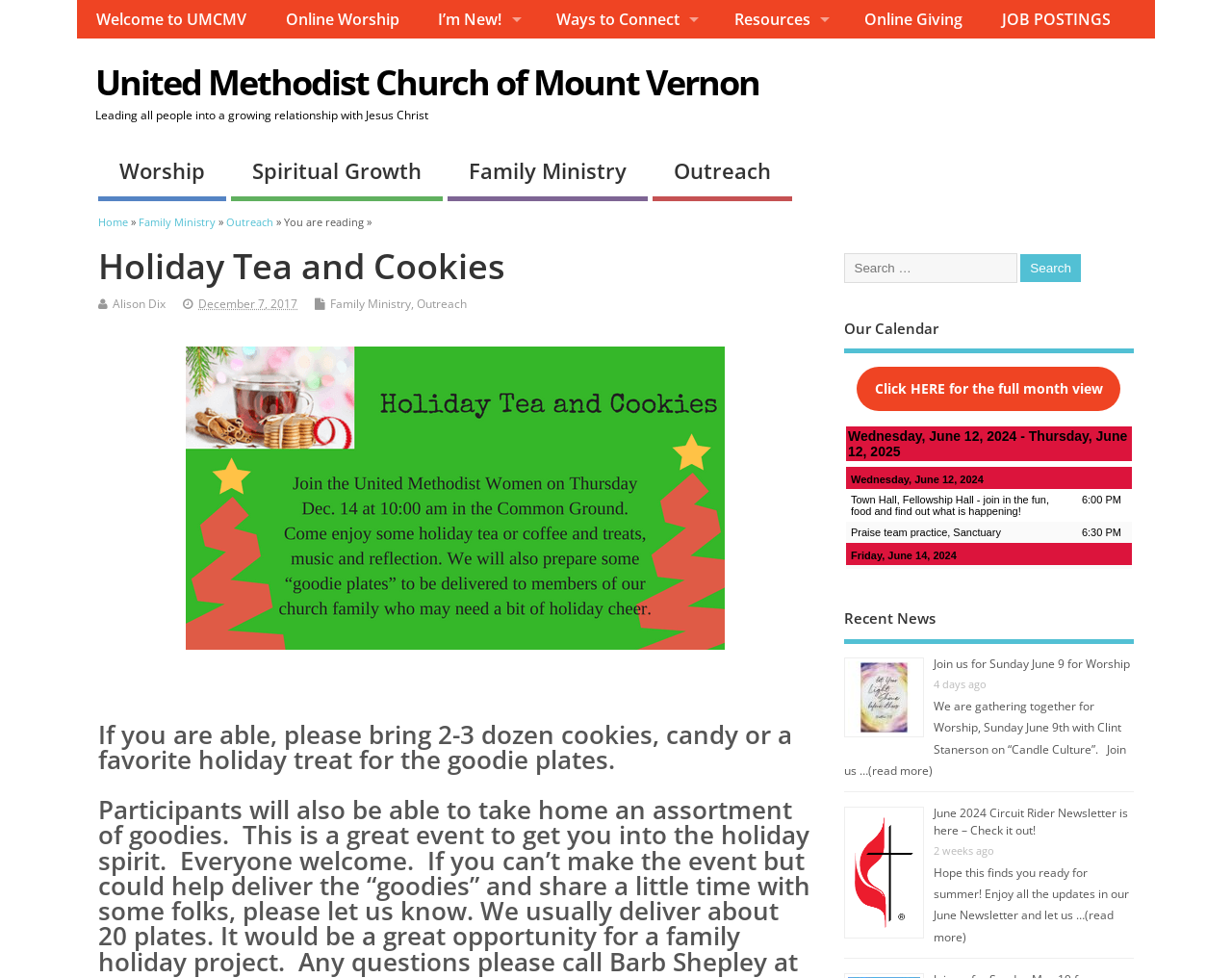Identify the bounding box coordinates for the UI element described as: "Family Ministry". The coordinates should be provided as four floats between 0 and 1: [left, top, right, bottom].

[0.113, 0.22, 0.175, 0.234]